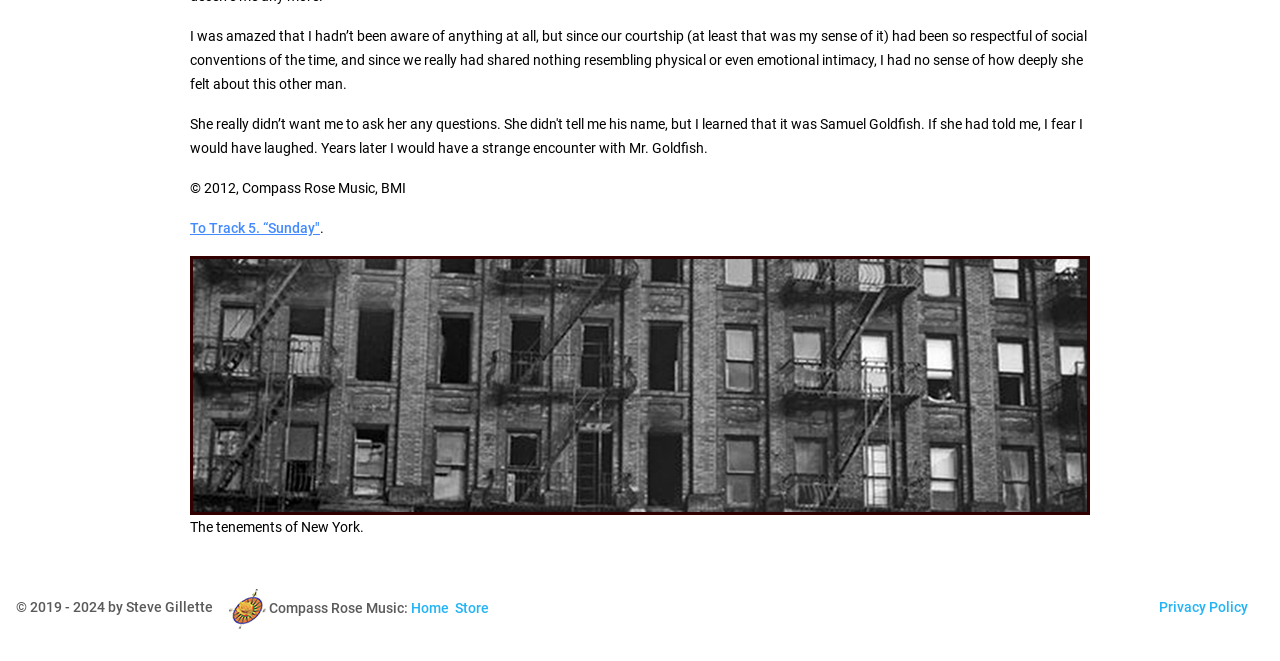Is the link 'Home' to the left of the link 'Store'?
Kindly answer the question with as much detail as you can.

I compared the x1 and x2 coordinates of the link 'Home' and the link 'Store'. The link 'Home' has an x1 value of 0.321 and an x2 value of 0.351, while the link 'Store' has an x1 value of 0.355. Since the x1 value of the link 'Home' is smaller, it is located to the left of the link 'Store'.